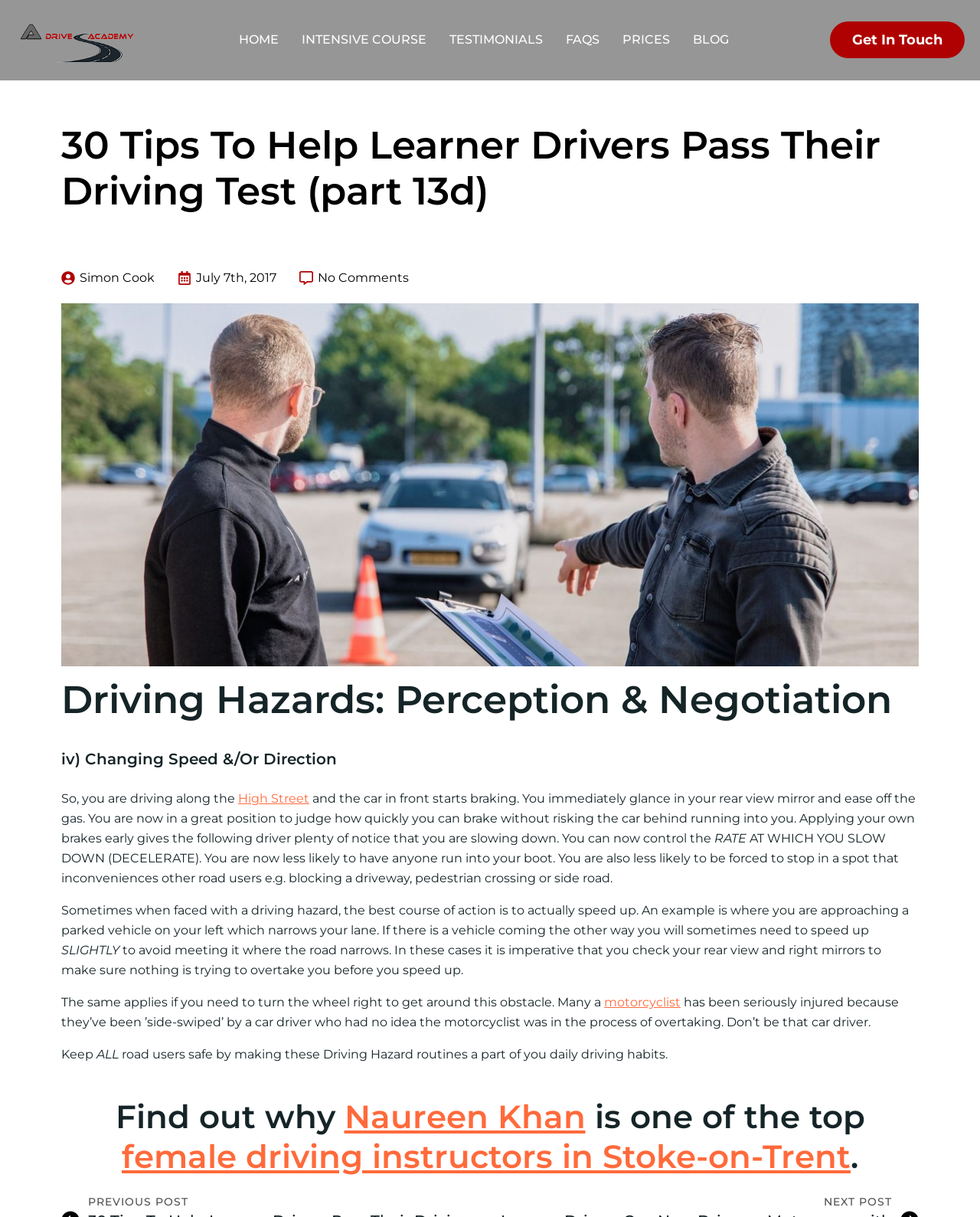What is the author of the article?
Based on the content of the image, thoroughly explain and answer the question.

I found the answer by looking at the StaticText element that contains the author's name 'Simon Cook'.